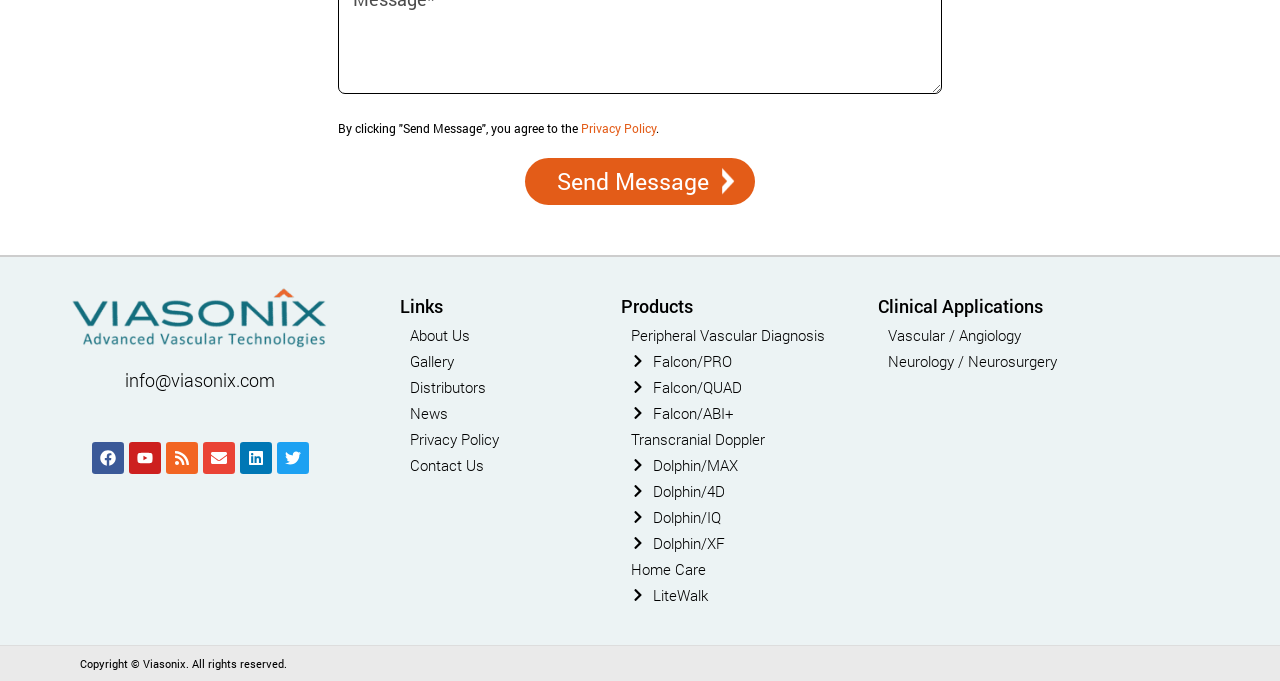Provide your answer to the question using just one word or phrase: How many social media links are there?

5